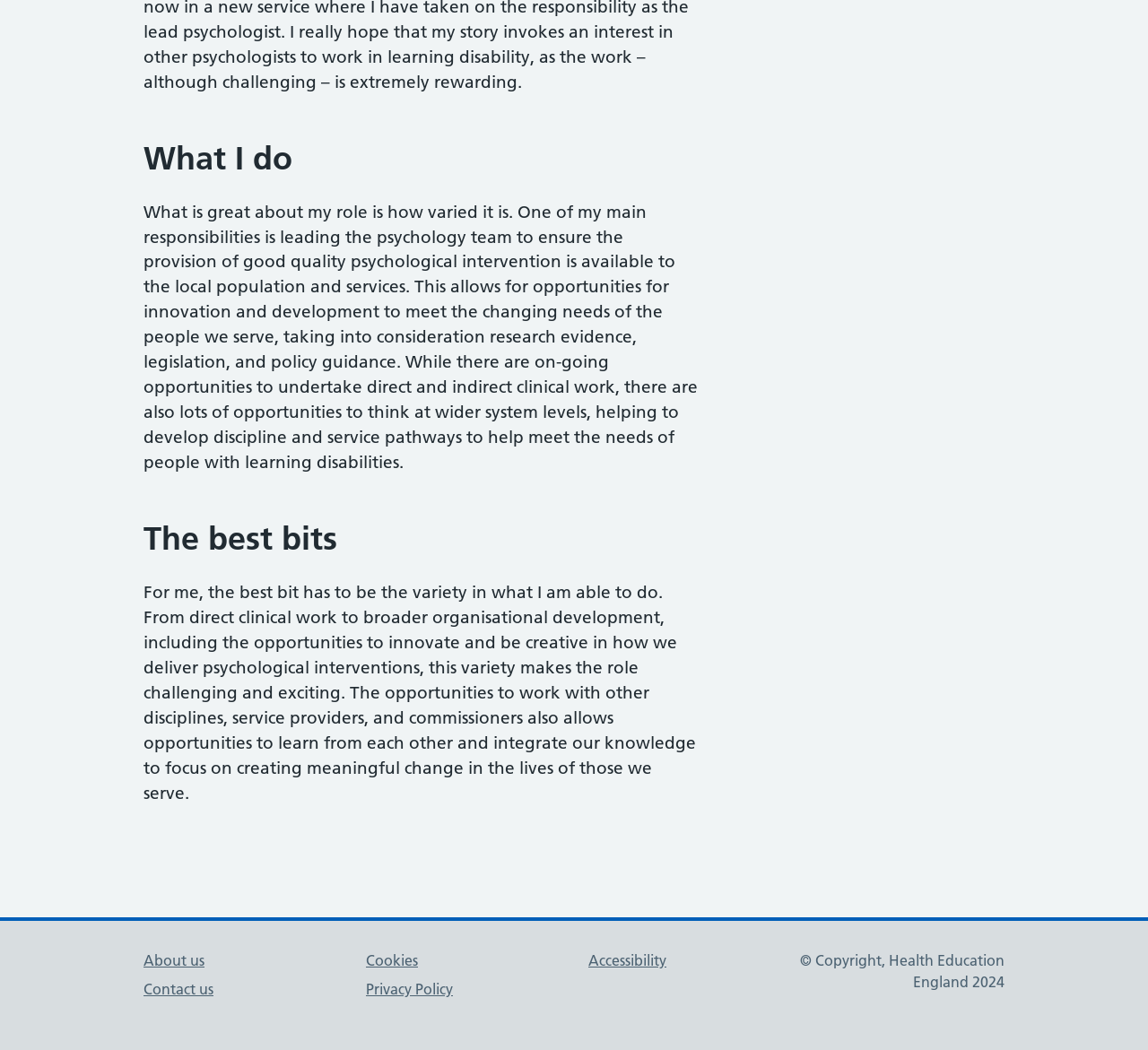What is the focus of the role?
Give a thorough and detailed response to the question.

The text under the 'What I do' heading mentions that the role involves helping to develop discipline and service pathways to meet the needs of people with learning disabilities.